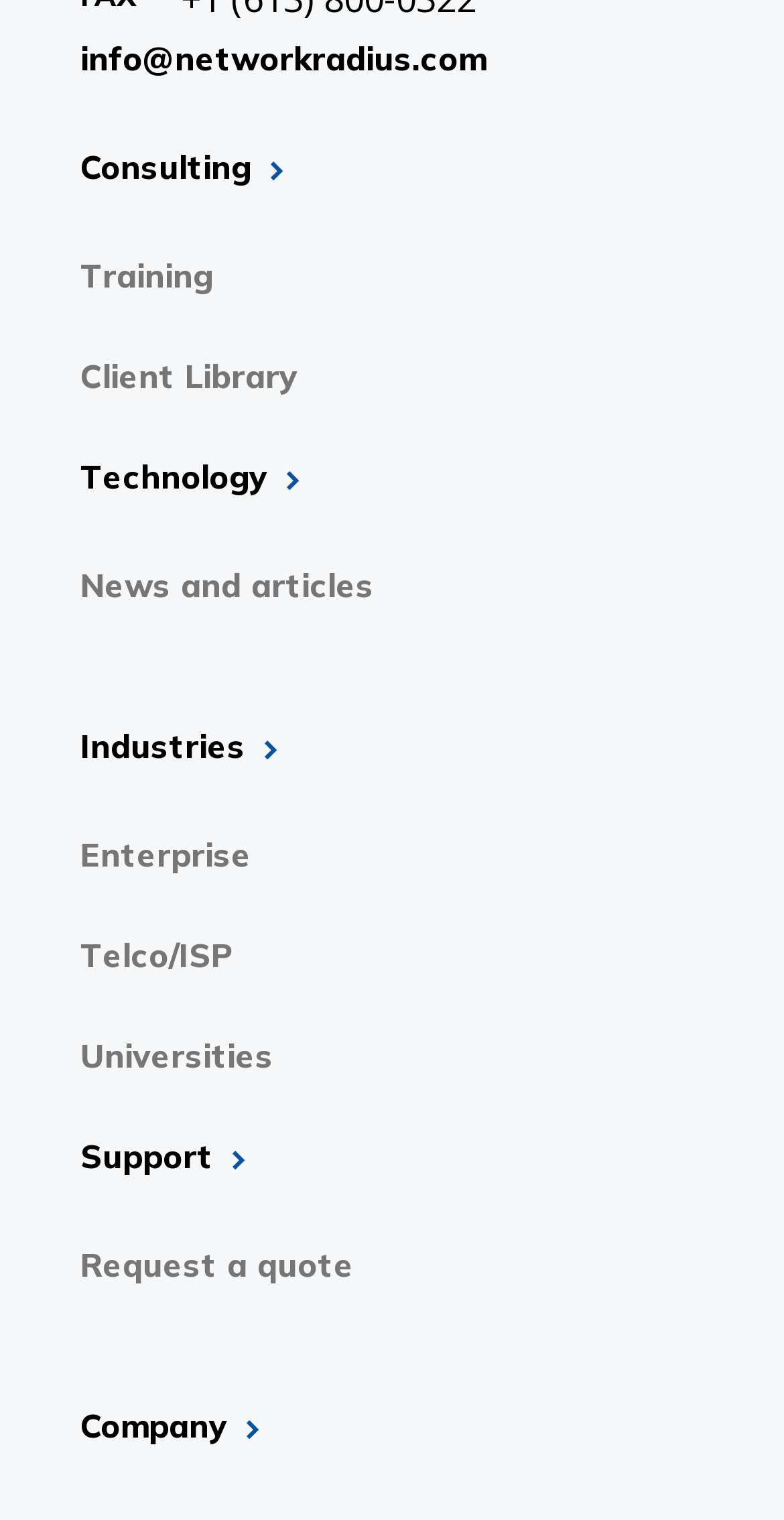Kindly determine the bounding box coordinates of the area that needs to be clicked to fulfill this instruction: "visit the Comics Reporter website".

None